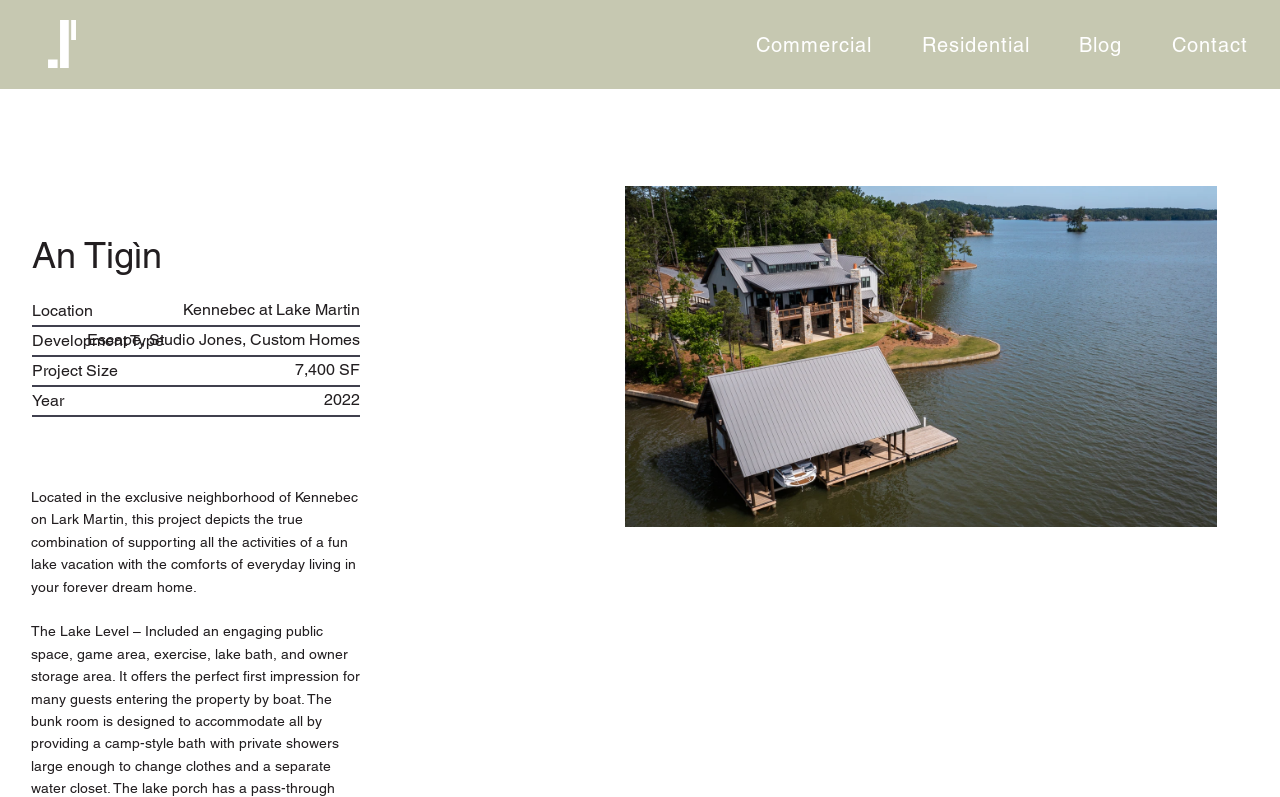Write an elaborate caption that captures the essence of the webpage.

The webpage appears to be a residential project showcase, with a focus on a specific development called "An Tigìn". At the top left corner, there is a logo of "Jones Pierce" with a link to the homepage. Next to it, a navigation menu spans across the top of the page, containing links to "Commercial", "Residential", "Blog", and "Contact" sections.

Below the navigation menu, a large button with an image of a house is prominently displayed, taking up most of the width of the page. Above the button, there is a heading that reads "An Tigìn". To the left of the button, there are several lines of text that provide details about the project, including its location, development type, project size, and year. The location is specified as "Kennebec at Lake Martin", and the project size is 7,400 SF.

A paragraph of text below the button provides a brief description of the project, highlighting its unique features and amenities. The text is positioned near the center of the page, spanning about a quarter of the page's width. Overall, the webpage has a clean and organized layout, with a clear focus on showcasing the "An Tigìn" residential project.